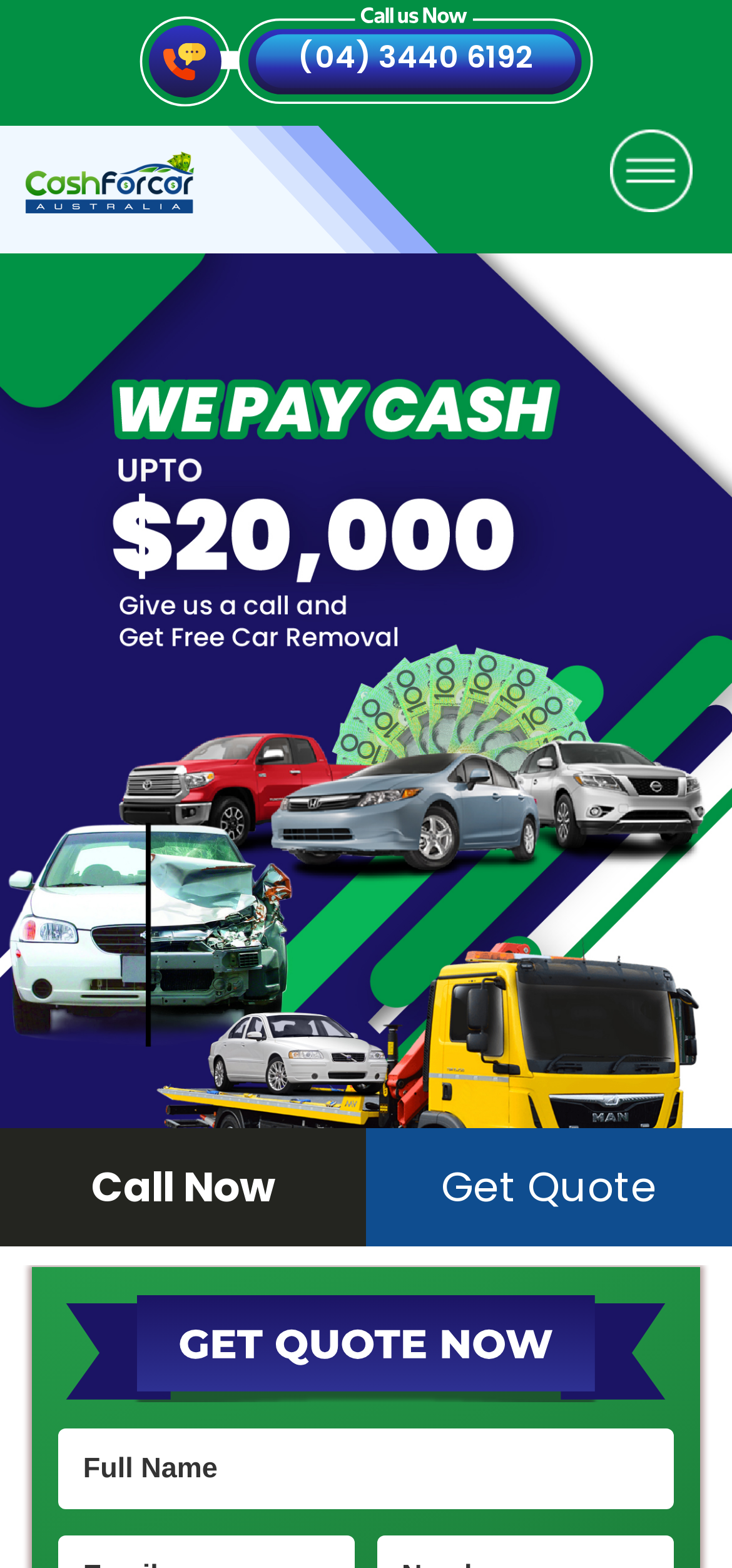What is the main image on the webpage?
Answer the question in as much detail as possible.

I found the main image by looking at the image element with the description 'Cash for car Camp Hill', which has a large bounding box that covers most of the webpage.